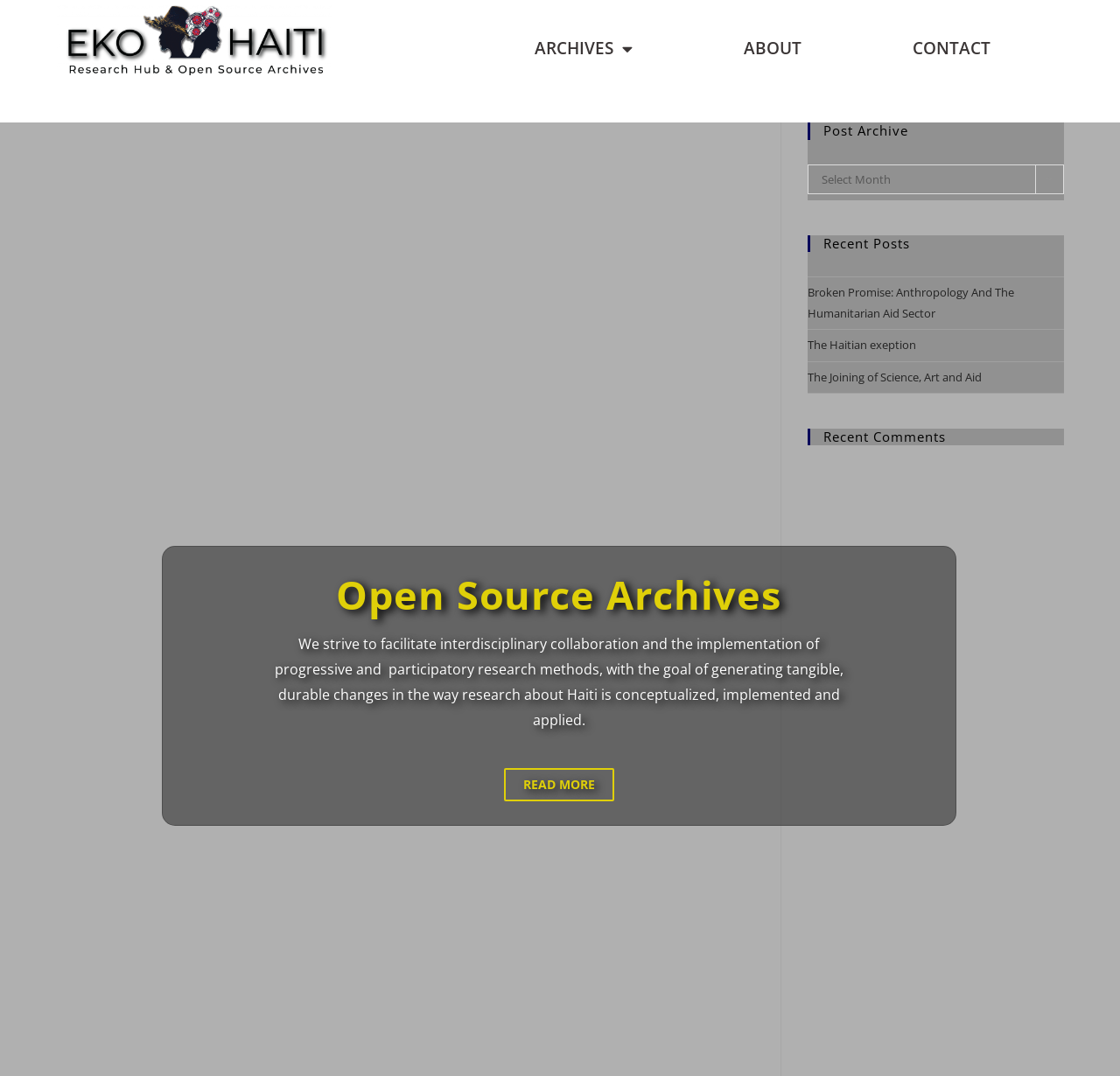Please identify the bounding box coordinates of the area I need to click to accomplish the following instruction: "Go to ABOUT page".

[0.625, 0.026, 0.755, 0.063]